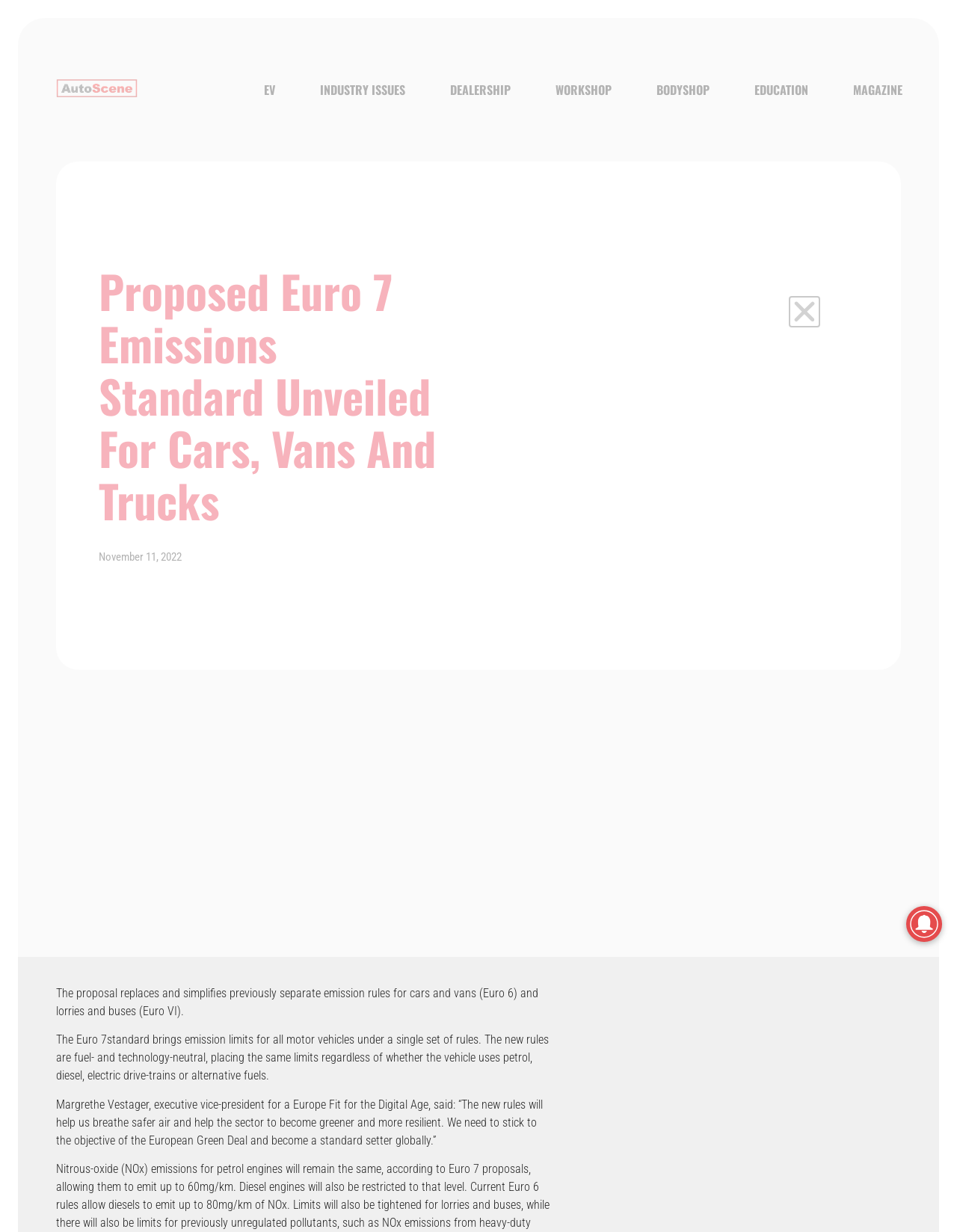Using the information in the image, give a comprehensive answer to the question: 
What is the date of the proposal?

The date of the proposal is mentioned in the article as November 11, 2022, which is stated in the time element on the webpage.